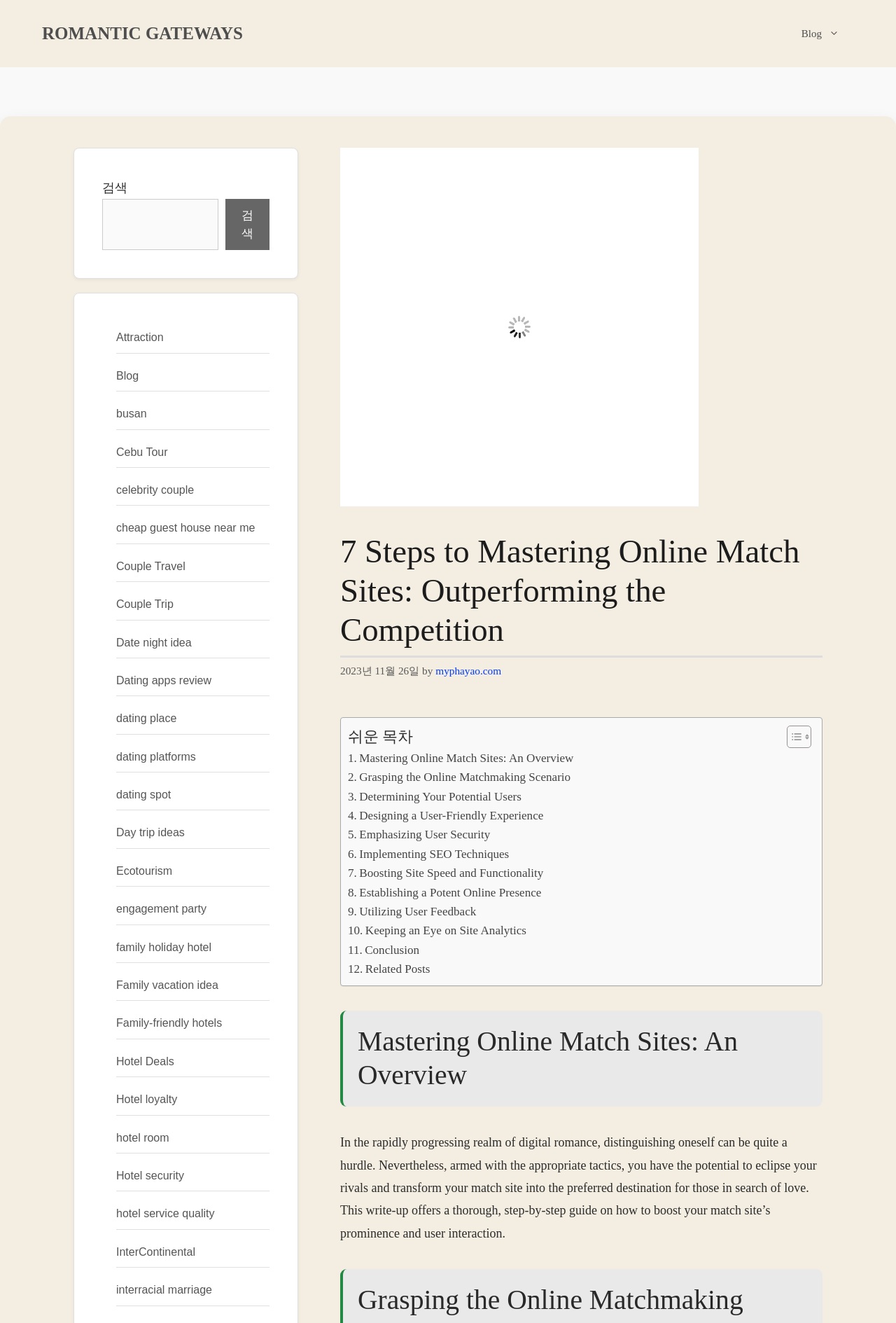Find and indicate the bounding box coordinates of the region you should select to follow the given instruction: "Search for something".

[0.114, 0.151, 0.244, 0.189]